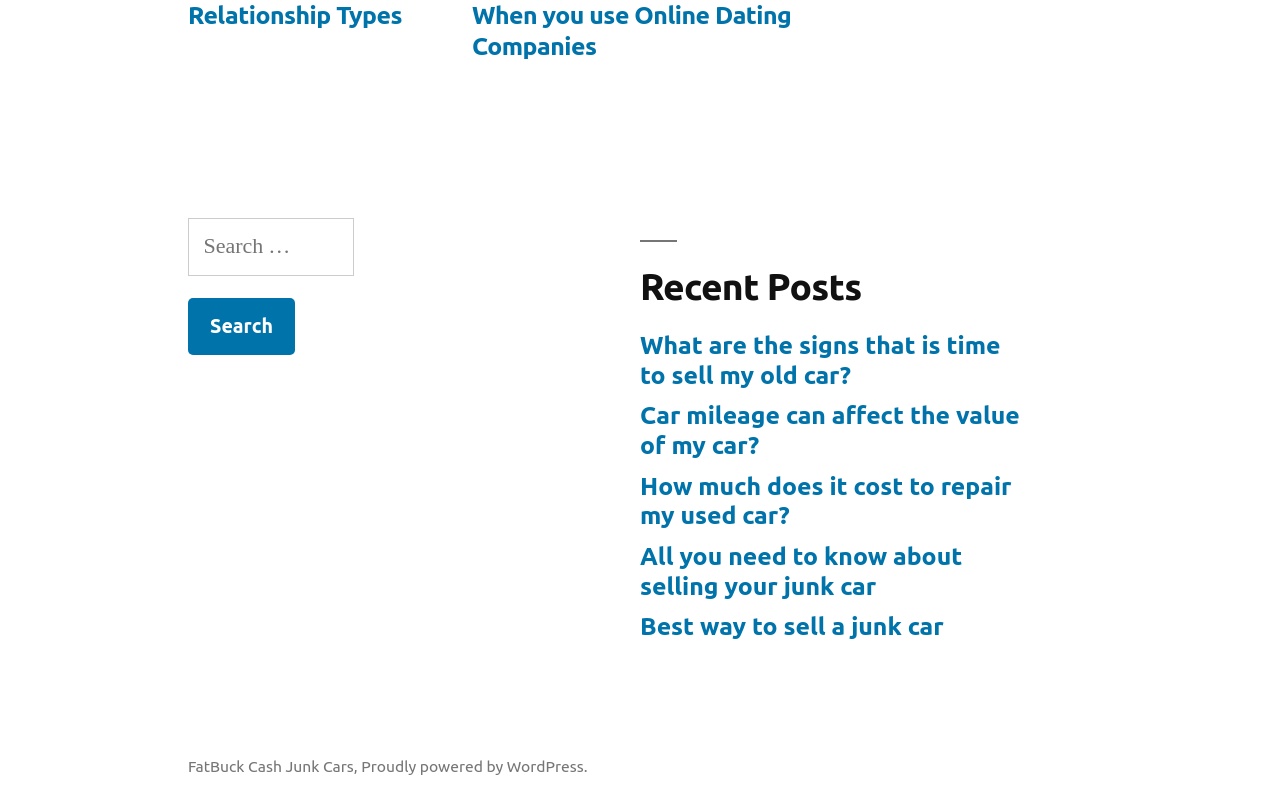Identify the bounding box coordinates of the element to click to follow this instruction: 'Visit FatBuck Cash Junk Cars'. Ensure the coordinates are four float values between 0 and 1, provided as [left, top, right, bottom].

[0.147, 0.955, 0.276, 0.977]